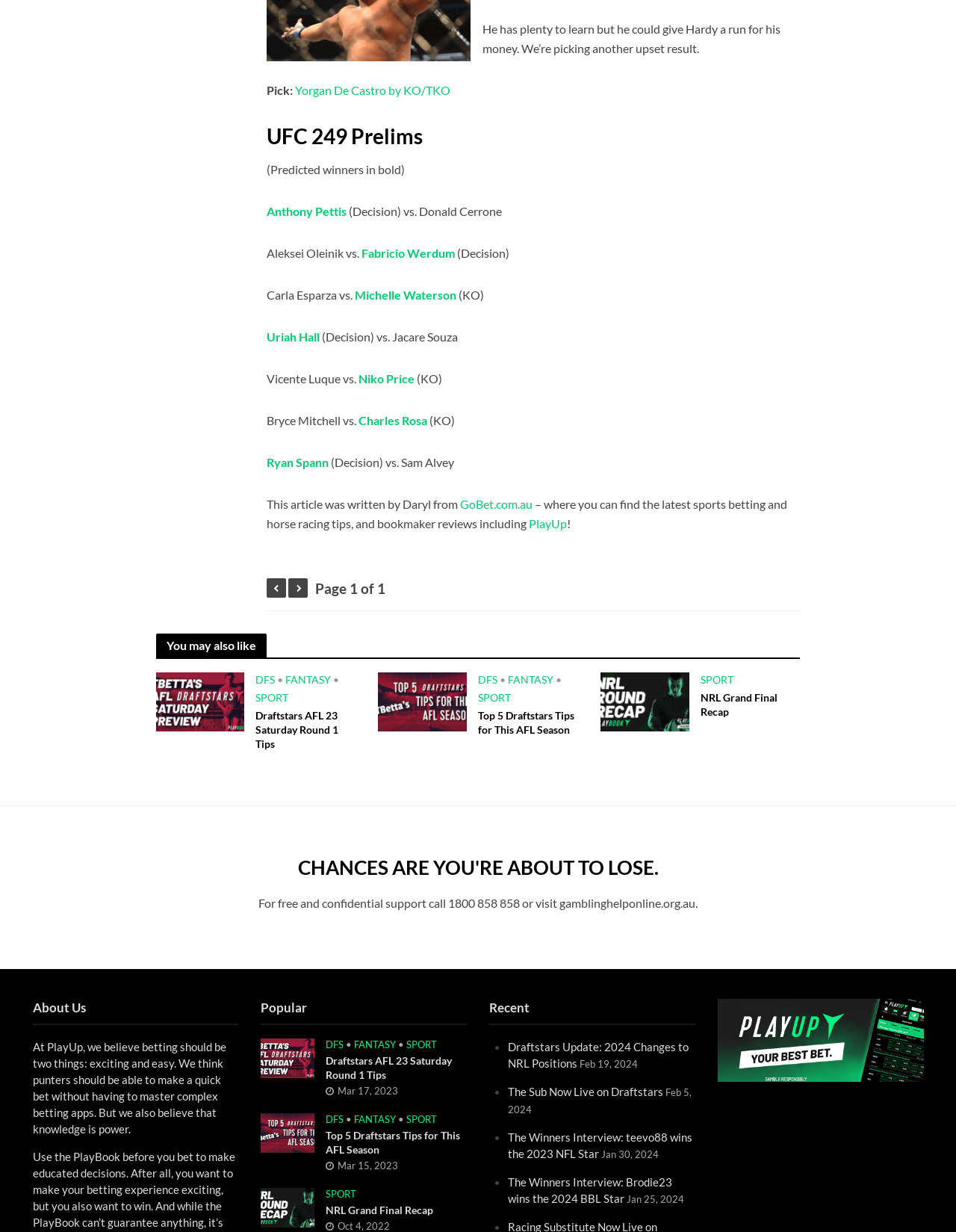Please reply with a single word or brief phrase to the question: 
What is the topic of the article 'Draftstars AFL 23 Saturday Round 1 Tips'?

AFL